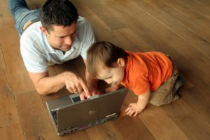What is the child's age?
We need a detailed and meticulous answer to the question.

The caption describes the child as a toddler, which implies that the child is in the early stages of childhood, typically between the ages of 1-3 years old.